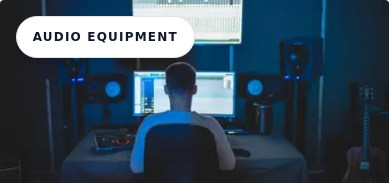Please answer the following question using a single word or phrase: 
What is the significance of the guitar in the background?

recording and creativity